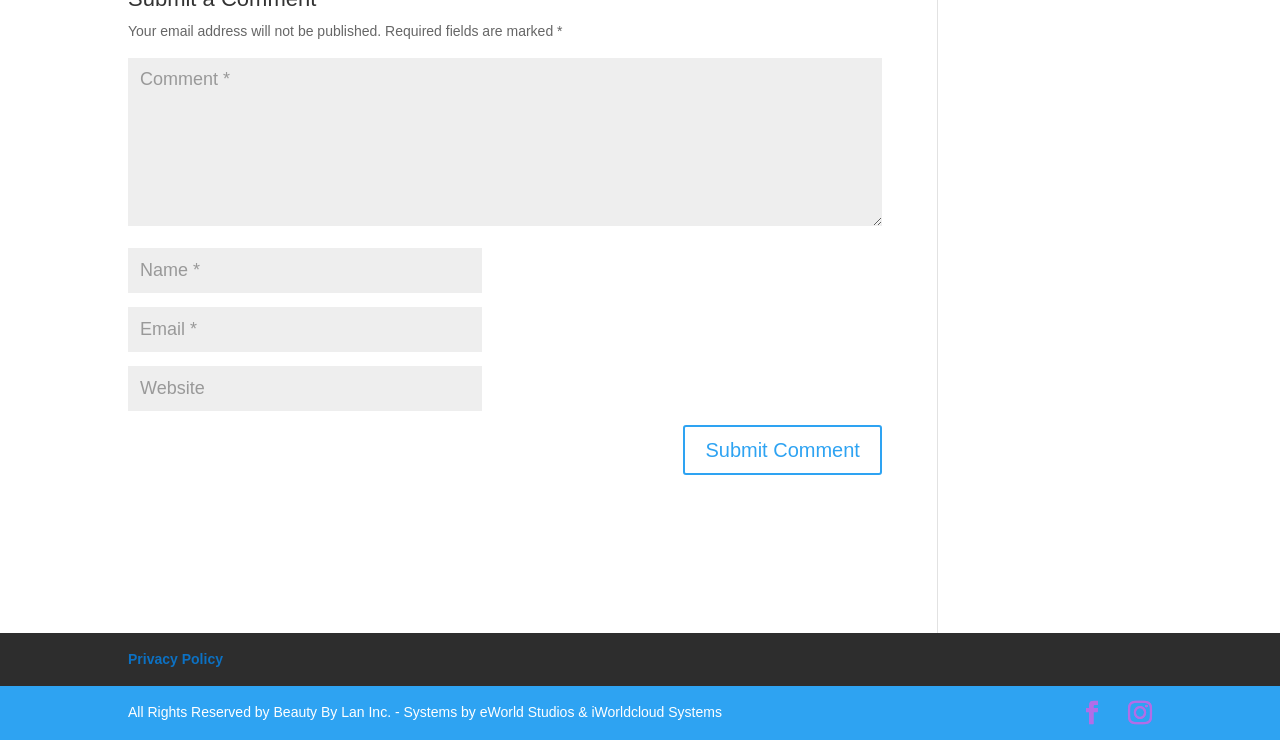Please determine the bounding box of the UI element that matches this description: Privacy Policy. The coordinates should be given as (top-left x, top-left y, bottom-right x, bottom-right y), with all values between 0 and 1.

[0.1, 0.879, 0.174, 0.901]